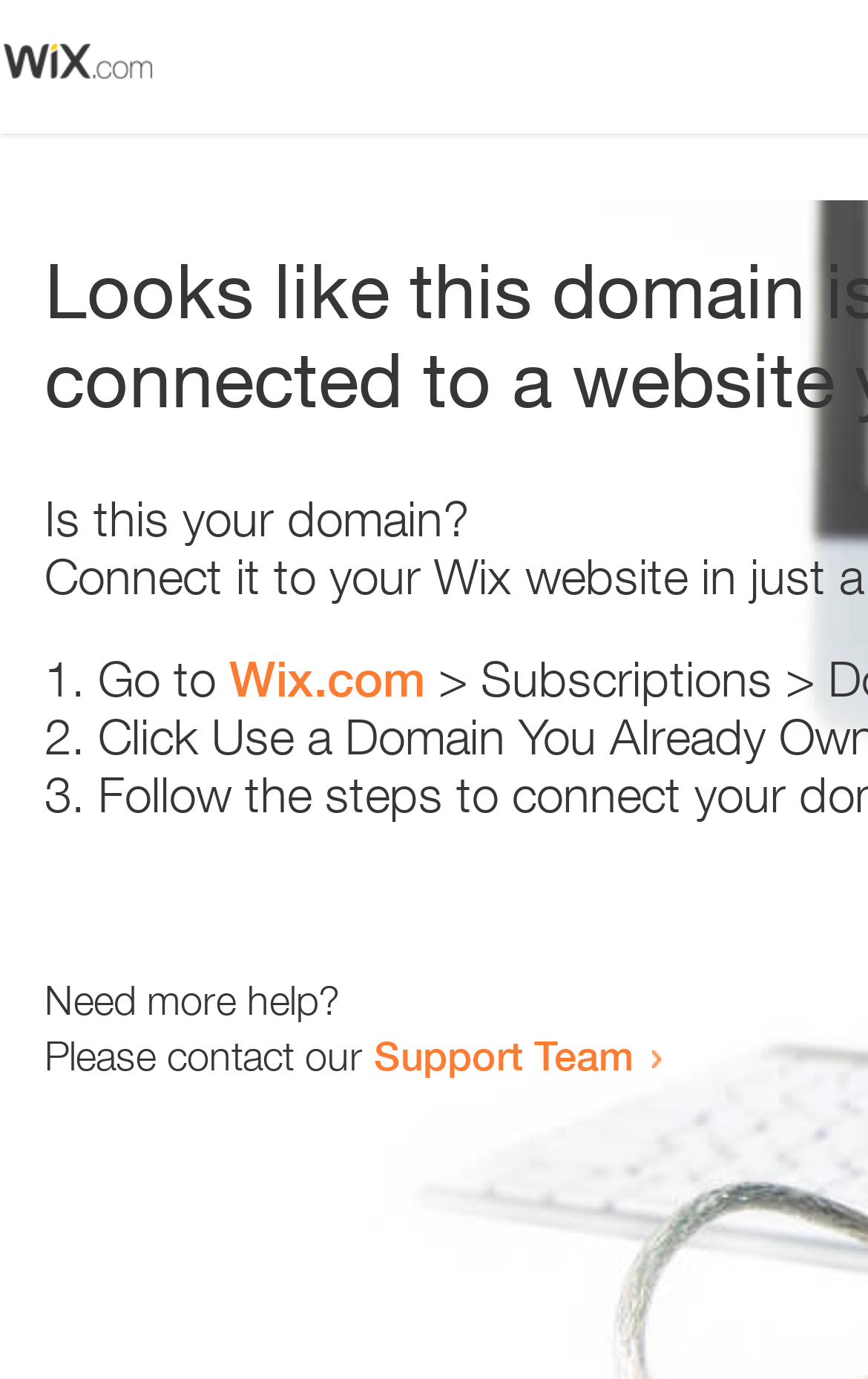How many steps are provided to resolve the issue?
Answer the question with a single word or phrase, referring to the image.

3